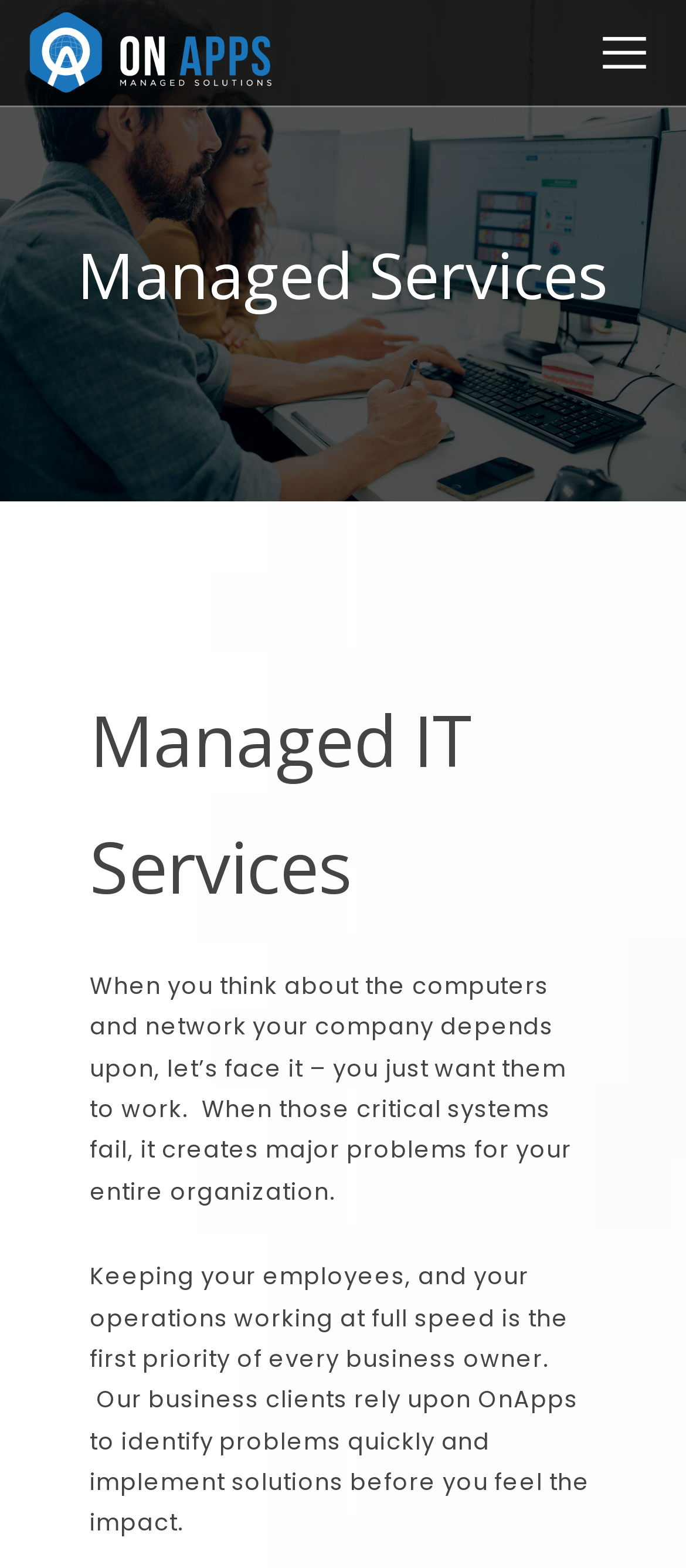Summarize the webpage in an elaborate manner.

The webpage is about OnApps Managed Solutions, specifically their Managed Services. At the top left, there is a link and an image, both labeled "OnApps Managed Solutions". Below this, there is a heading that reads "Managed Services", which spans almost the entire width of the page. 

Under the "Managed Services" heading, there is a subheading "Managed IT Services" positioned about halfway down the page. Below this subheading, there are two blocks of text. The first block describes the importance of reliable computer and network systems for businesses, and how failures can cause major problems. The second block explains how OnApps helps business owners by quickly identifying problems and implementing solutions to minimize disruptions.

On the top right, there are two links, one with a cryptic label "\ue400" and another with a label "\uf077" positioned near the bottom of the page.